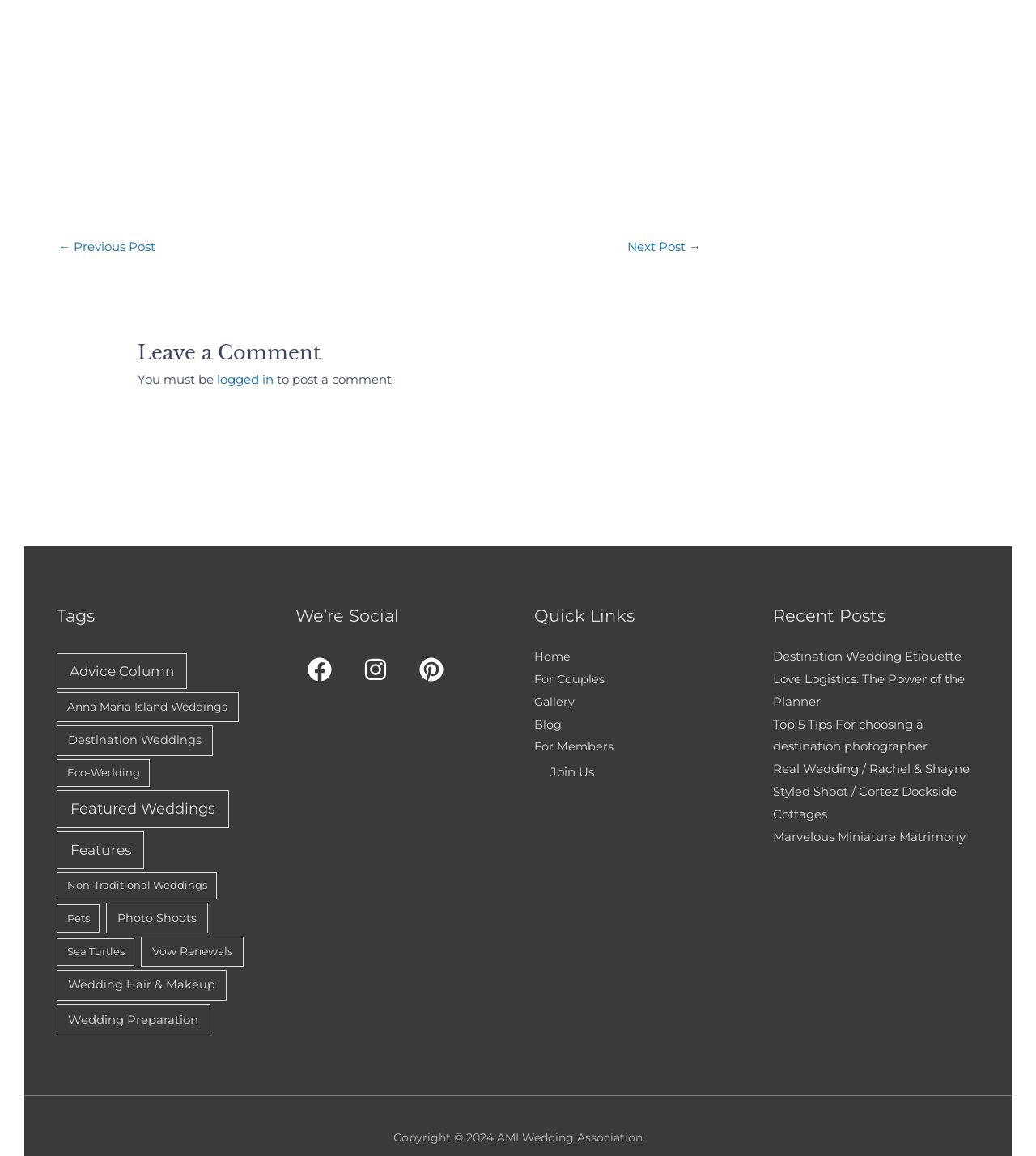Find the bounding box coordinates of the UI element according to this description: "Wedding Hair & Makeup".

[0.055, 0.839, 0.219, 0.866]